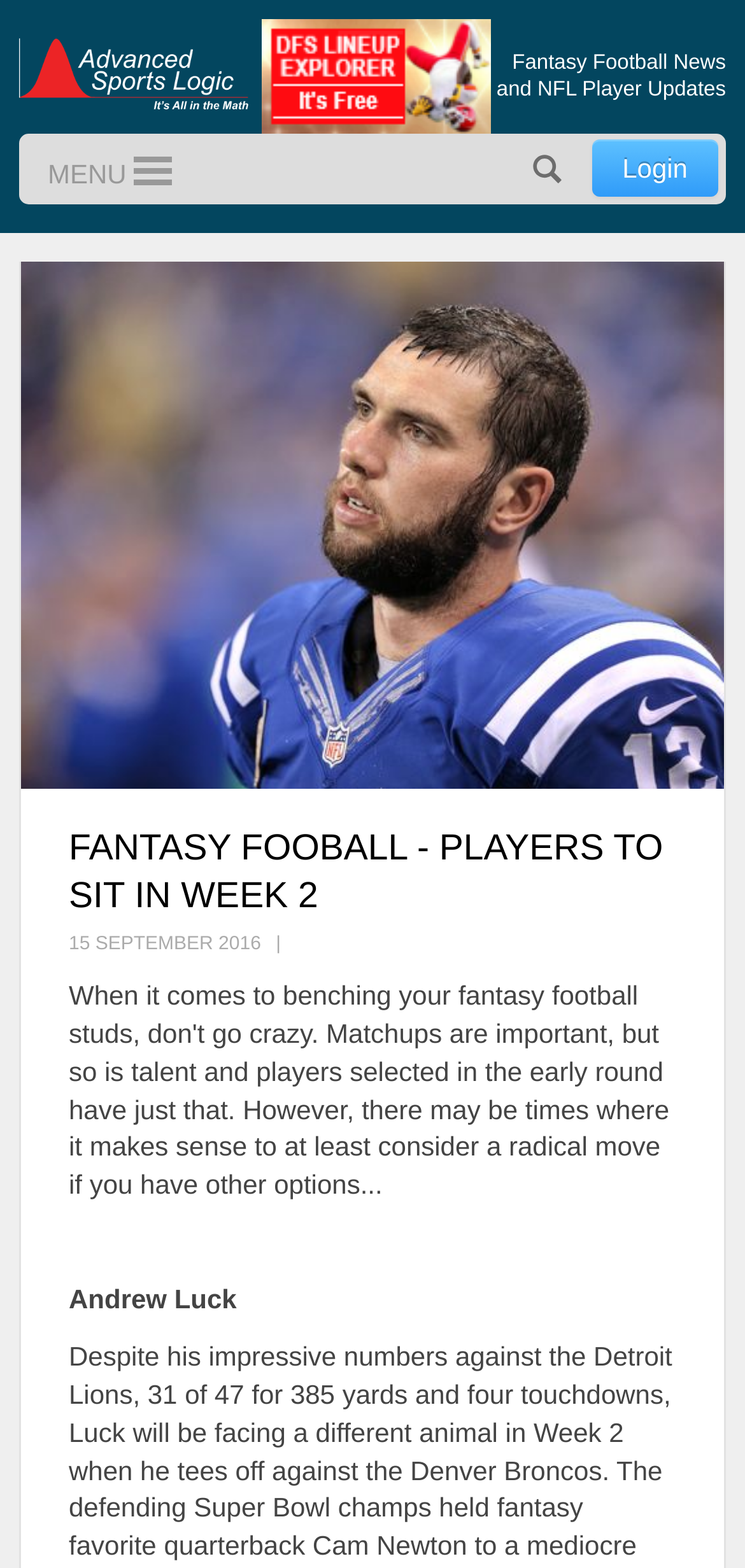Illustrate the webpage thoroughly, mentioning all important details.

The webpage is about fantasy football news and NFL player updates. At the top left, there is a link to "Advanced Sports Logic" and a non-descriptive link with a blank space. Below these links, there is a heading that summarizes the content of the webpage. 

On the top right, there are three links: "MENU", "Login", and "Search". The "Search" link has a figure with an image below it. 

The main content of the webpage is a section with a heading "FANTASY FOOBALL - PLAYERS TO SIT IN WEEK 2" at the top. Below this heading, there is a description list with a detail section that contains a time element showing the date "15 SEPTEMBER 2016". 

Following the date, there is a blank space and then a text "Andrew Luck", which is likely a player's name. The webpage provides fantasy football advice and news about NFL players, as indicated by the meta description.